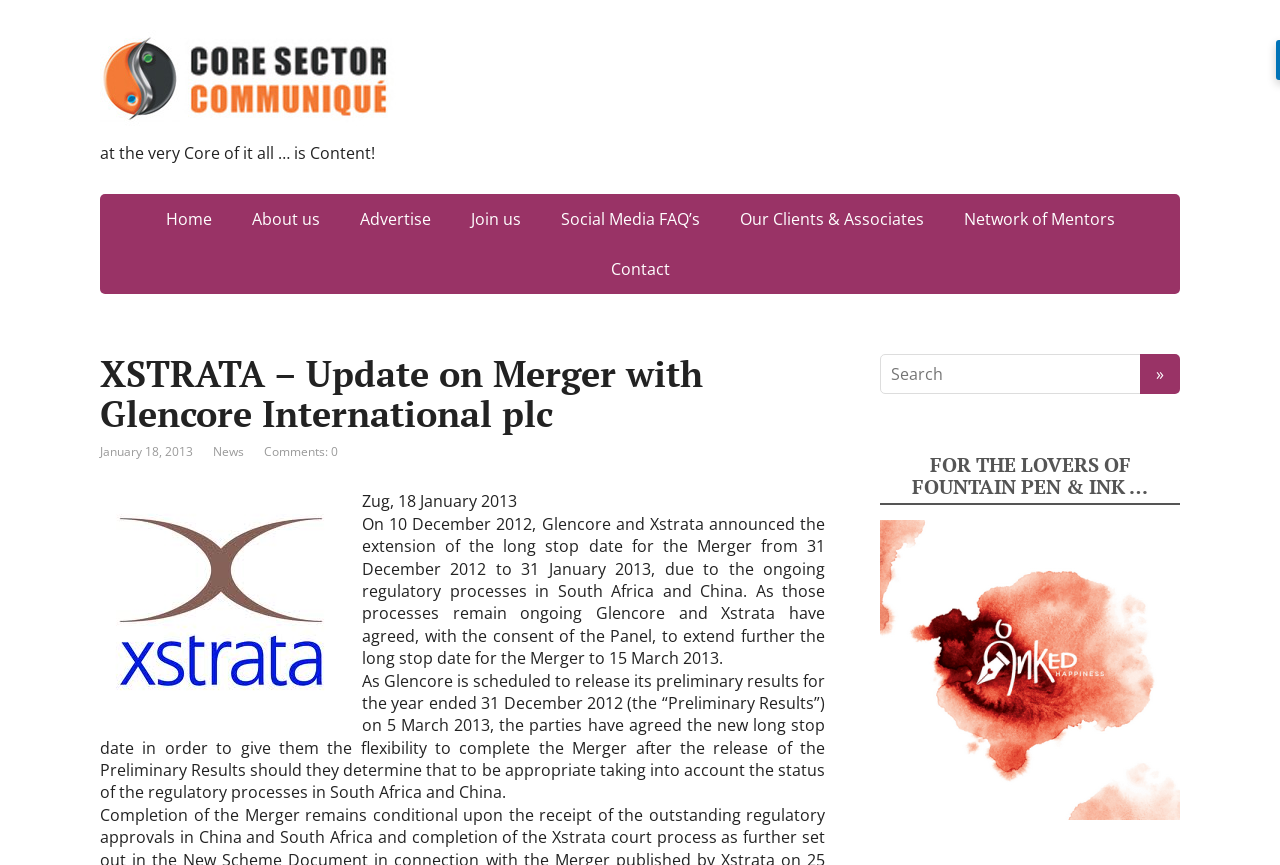Specify the bounding box coordinates of the area to click in order to execute this command: 'Click on the 'Contact' link'. The coordinates should consist of four float numbers ranging from 0 to 1, and should be formatted as [left, top, right, bottom].

[0.463, 0.283, 0.537, 0.34]